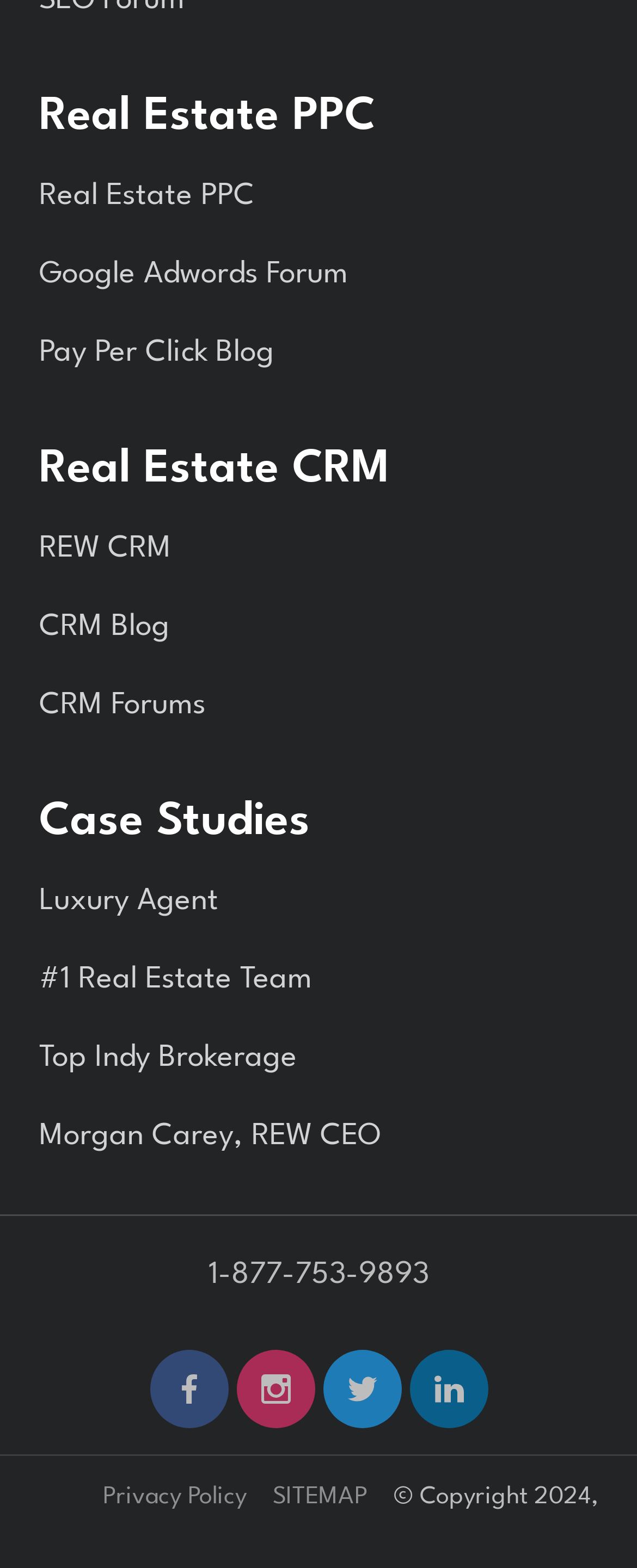Refer to the image and provide an in-depth answer to the question: 
How many social media links are present on the webpage?

The webpage has links to Facebook, Instagram, Twitter, and LinkedIn, which are all social media platforms, and each link has an accompanying icon.